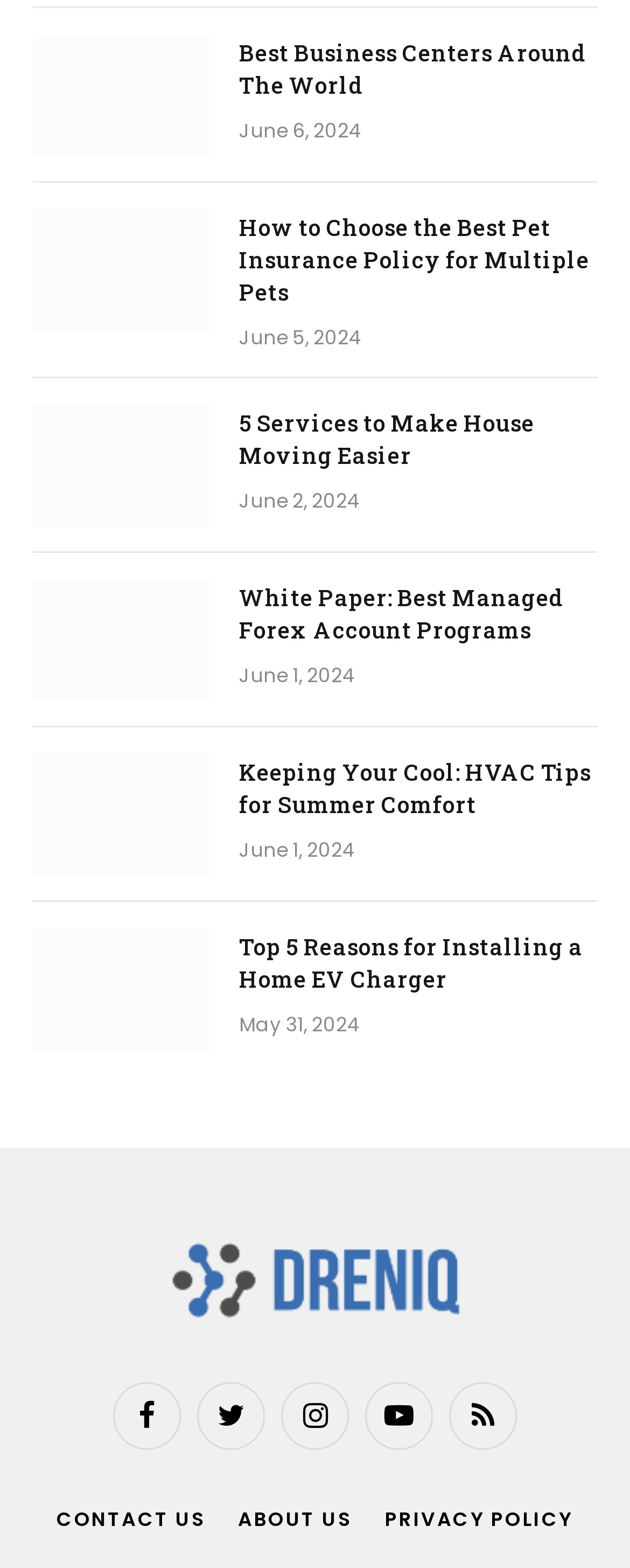Locate the bounding box for the described UI element: "Privacy Policy". Ensure the coordinates are four float numbers between 0 and 1, formatted as [left, top, right, bottom].

[0.611, 0.96, 0.91, 0.977]